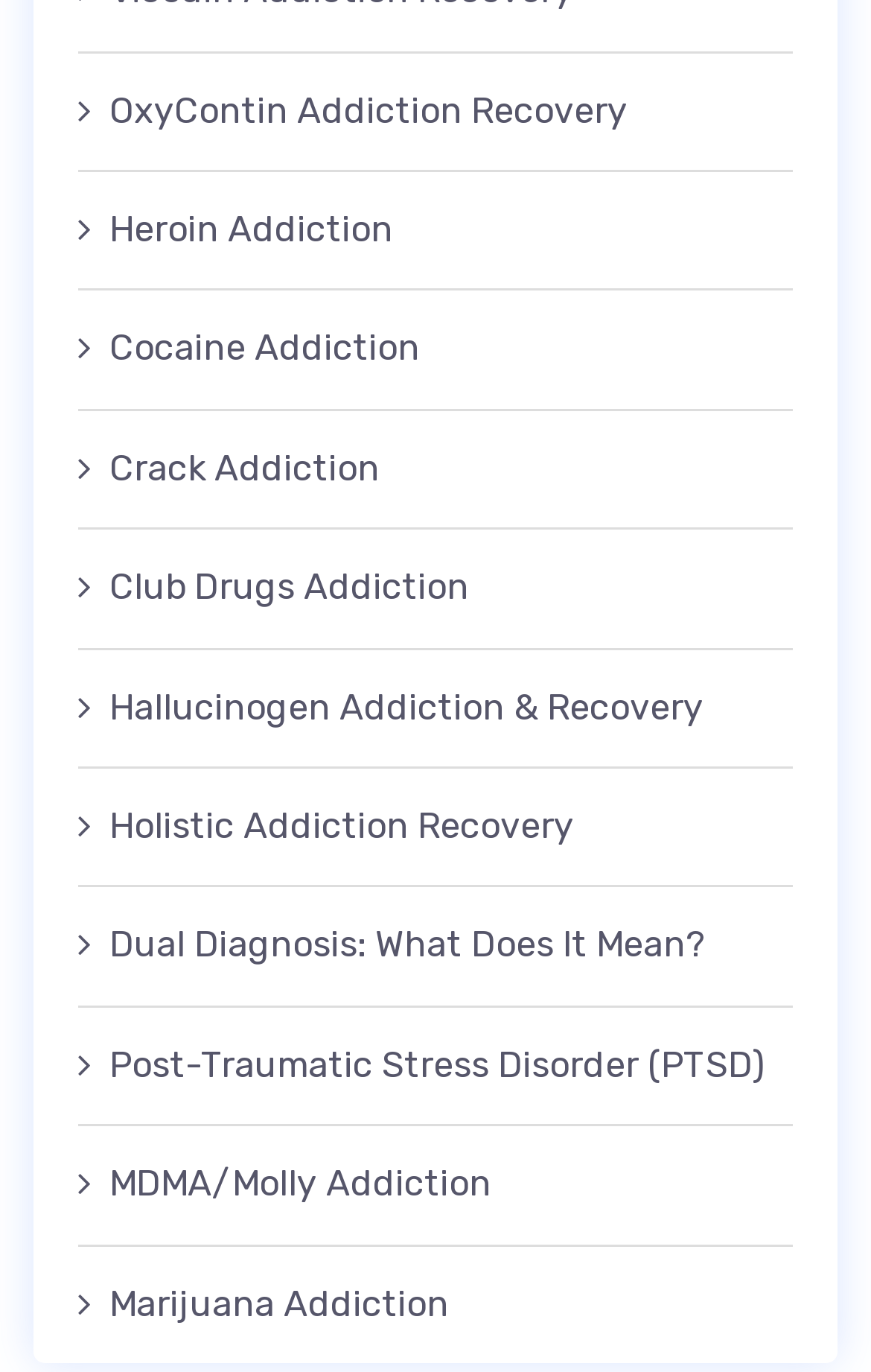From the screenshot, find the bounding box of the UI element matching this description: "Post-Traumatic Stress Disorder (PTSD)". Supply the bounding box coordinates in the form [left, top, right, bottom], each a float between 0 and 1.

[0.09, 0.734, 0.91, 0.821]